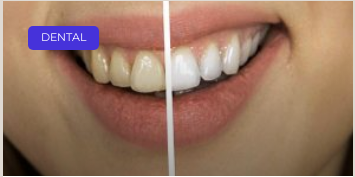Provide a comprehensive description of the image.

This image showcases a close-up of a smiling mouth, highlighting a noticeable difference between two sets of teeth. On the left side, the teeth appear to be slightly discolored or less white, while the right side features bright, white teeth, suggesting a comparison that may represent dental health or teeth whitening results. Above the mouth, there is a blue tab labeled "DENTAL," indicating the image's relevance to dental care and health topics. This visual emphasizes the importance of maintaining good oral hygiene and the aesthetic benefits of professional dental treatments.